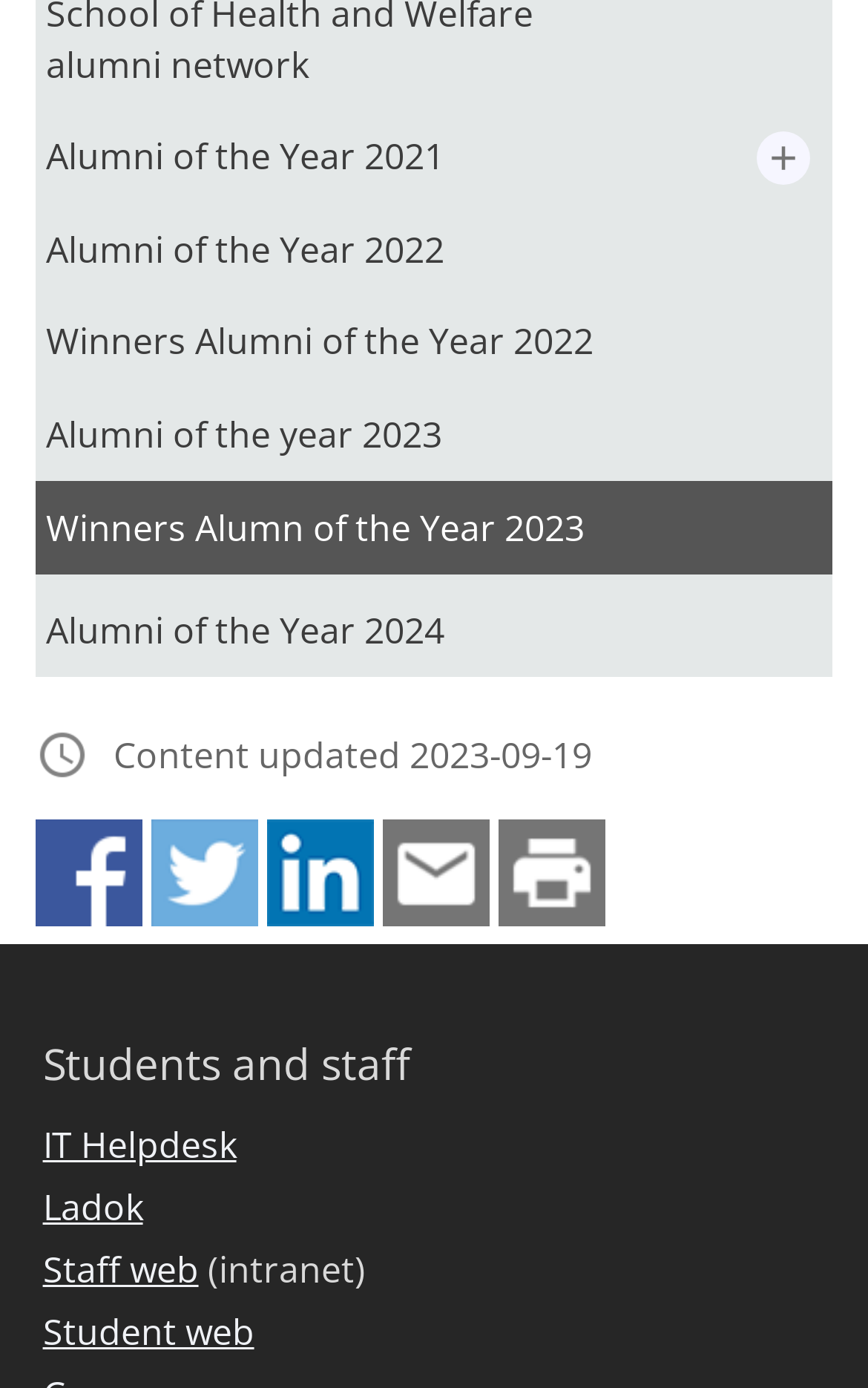Identify the bounding box coordinates necessary to click and complete the given instruction: "Share this page on Facebook".

[0.041, 0.64, 0.164, 0.675]